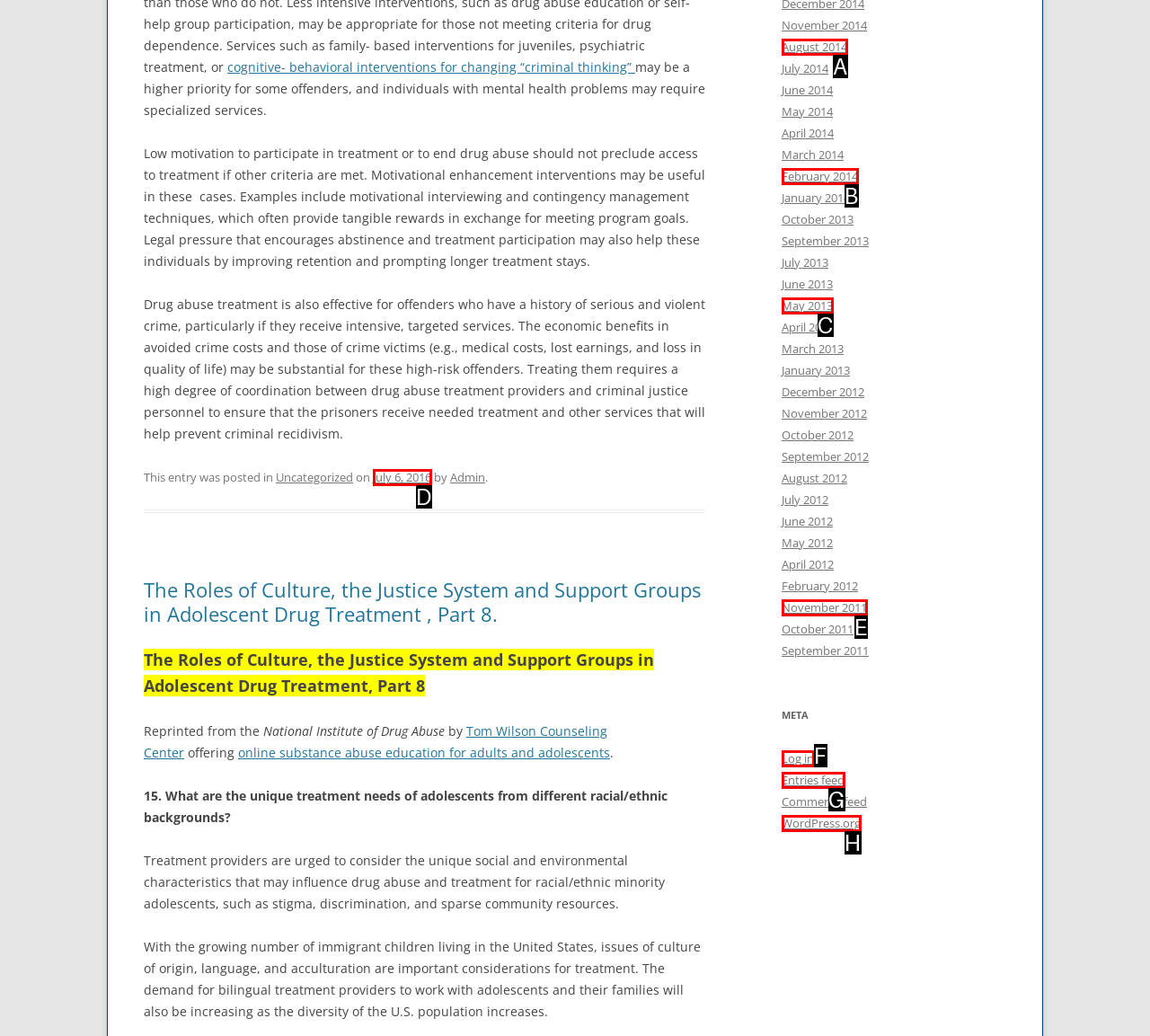Refer to the element description: July 6, 2016 and identify the matching HTML element. State your answer with the appropriate letter.

D